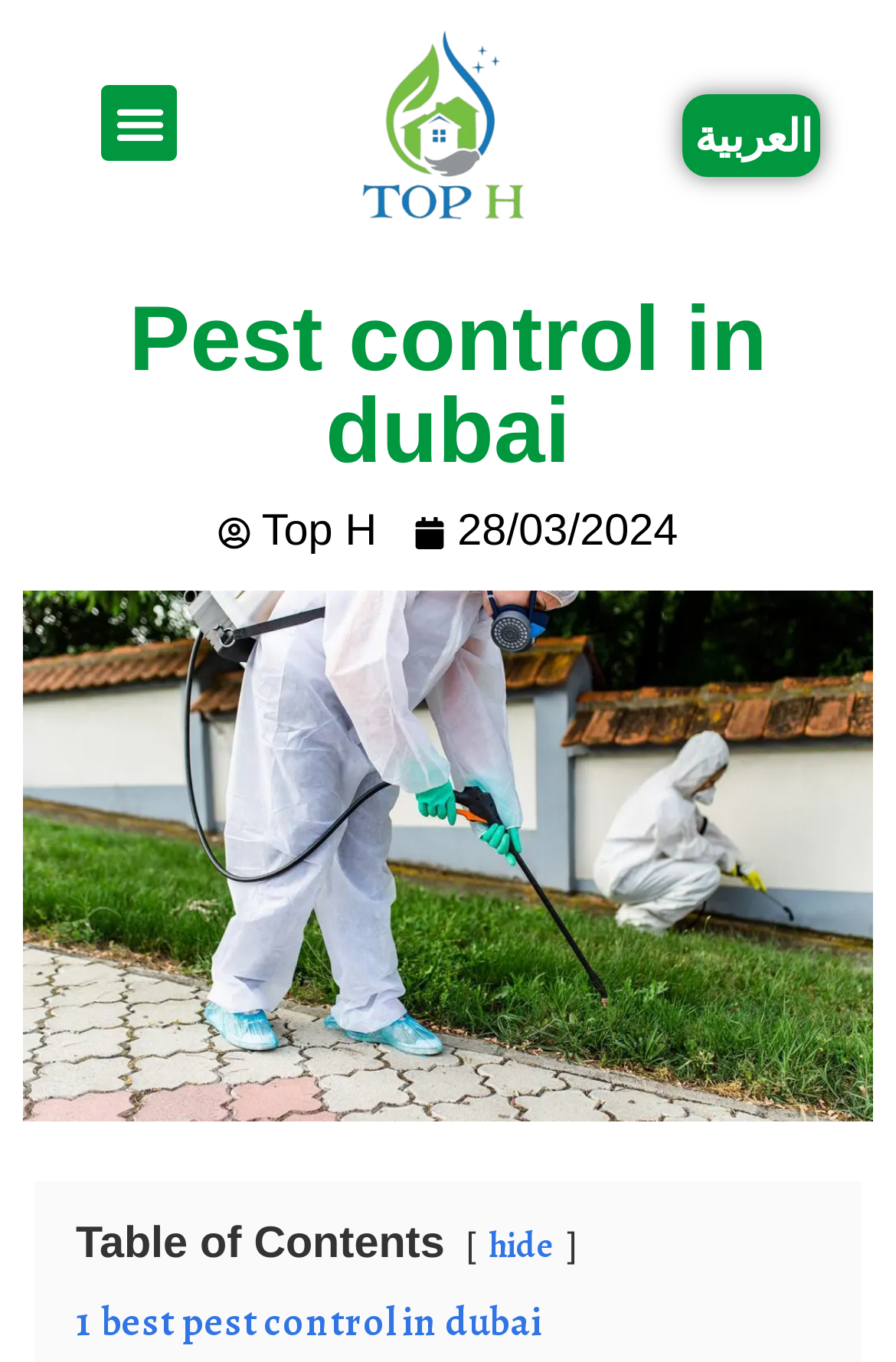Provide the bounding box for the UI element matching this description: "Menu".

[0.113, 0.063, 0.197, 0.119]